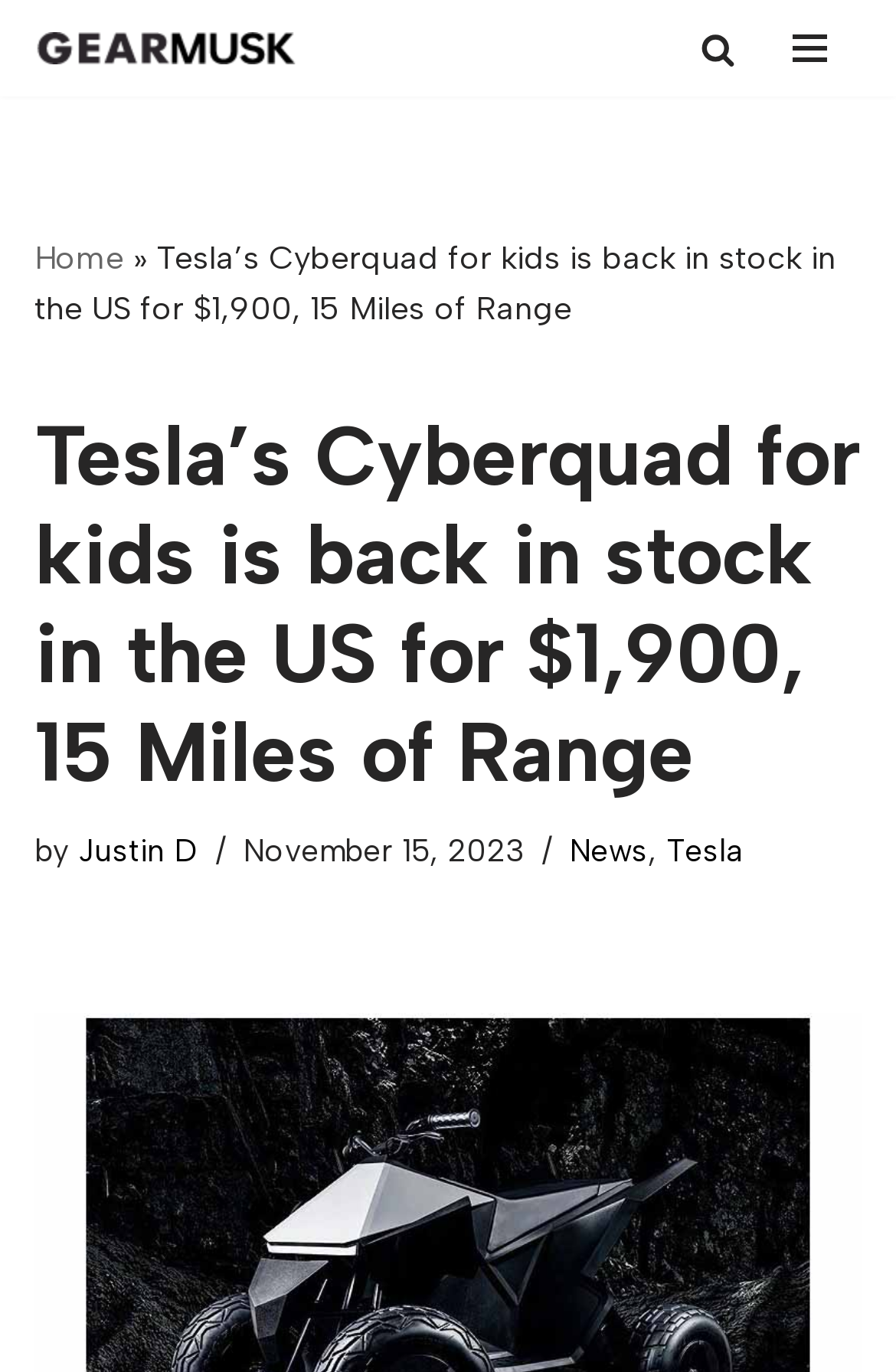Refer to the image and provide an in-depth answer to the question:
What is the price of the Cyberquad for kids?

The price of the Cyberquad for kids is mentioned in the main heading of the webpage, which states 'Tesla’s Cyberquad for kids is back in stock in the US for $1,900, 15 Miles of Range'.